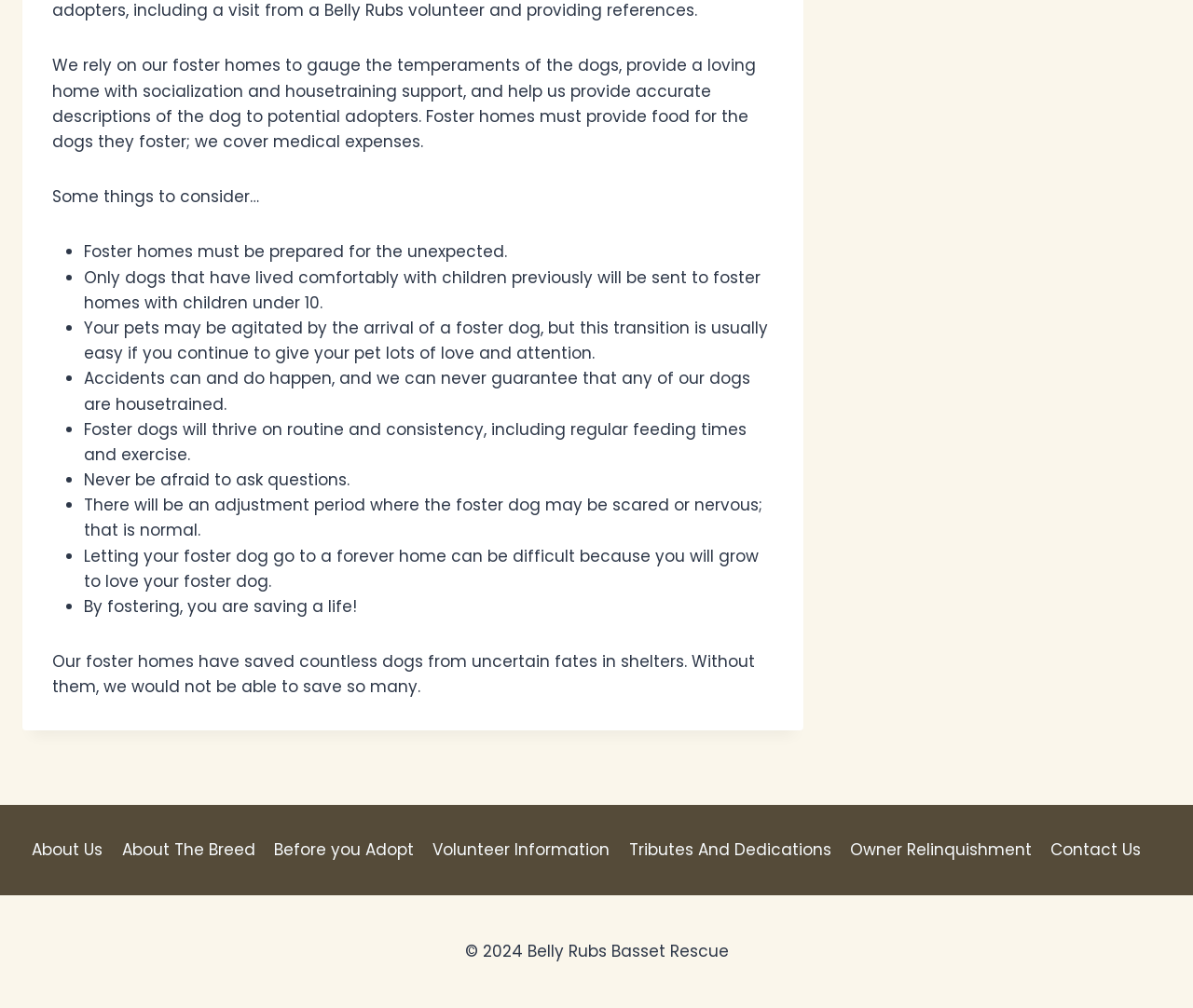Given the following UI element description: "Before you Adopt", find the bounding box coordinates in the webpage screenshot.

[0.222, 0.826, 0.355, 0.86]